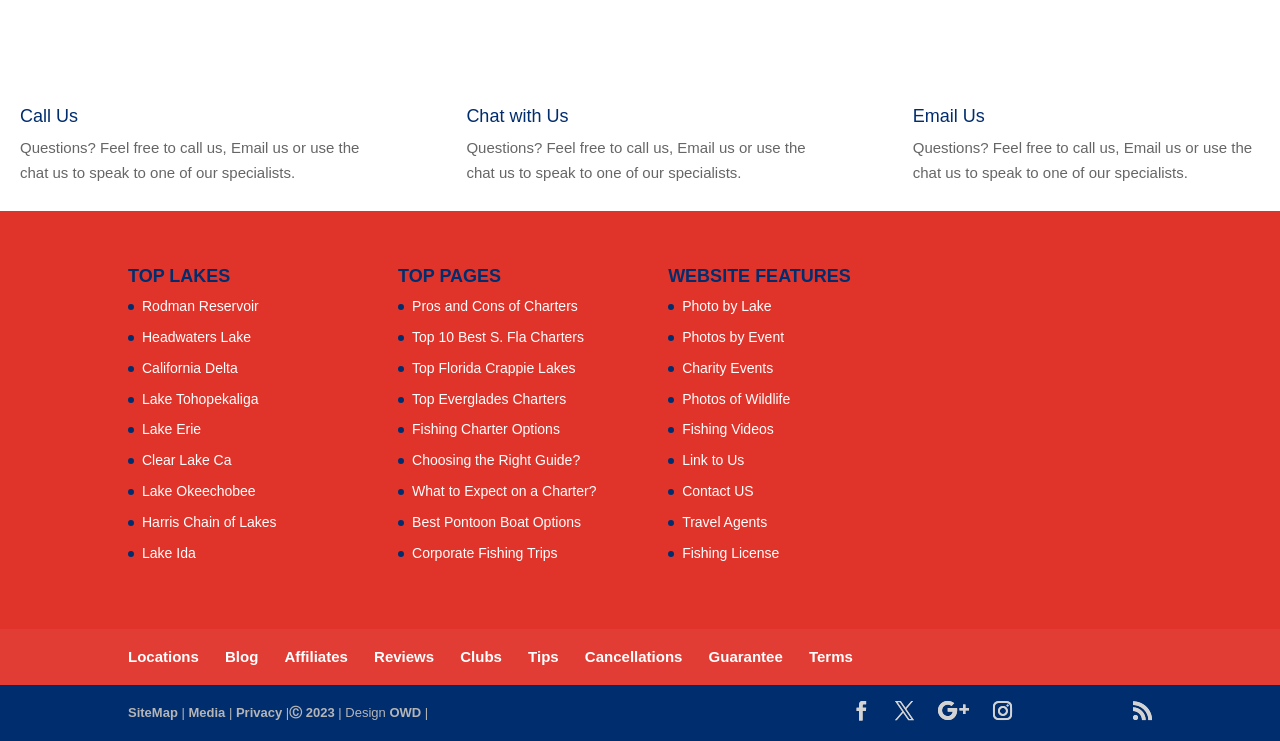Can you identify the bounding box coordinates of the clickable region needed to carry out this instruction: 'Chat with us'? The coordinates should be four float numbers within the range of 0 to 1, stated as [left, top, right, bottom].

[0.364, 0.143, 0.444, 0.17]